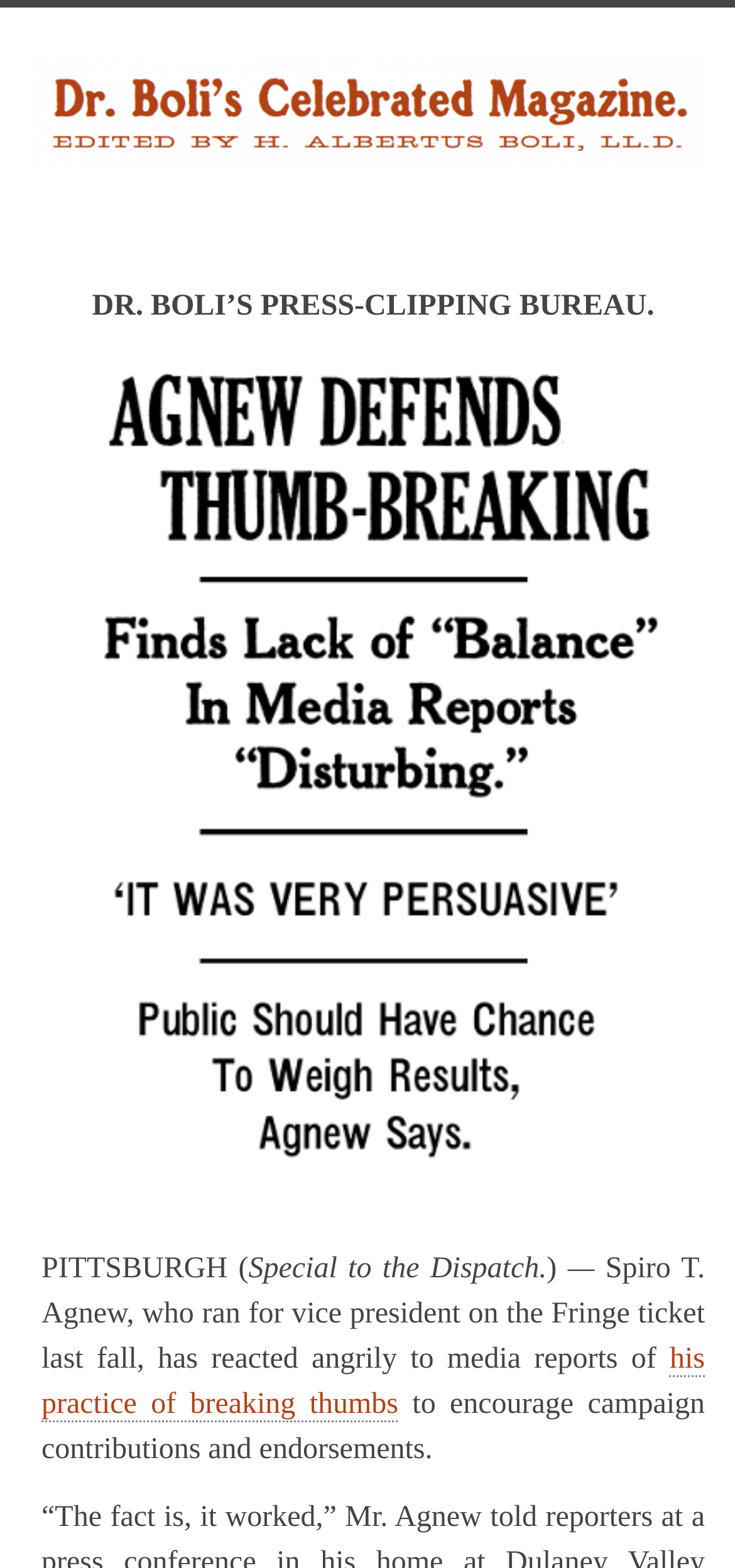Reply to the question below using a single word or brief phrase:
What is the name of the magazine?

Dr. Boli’s Celebrated Magazine